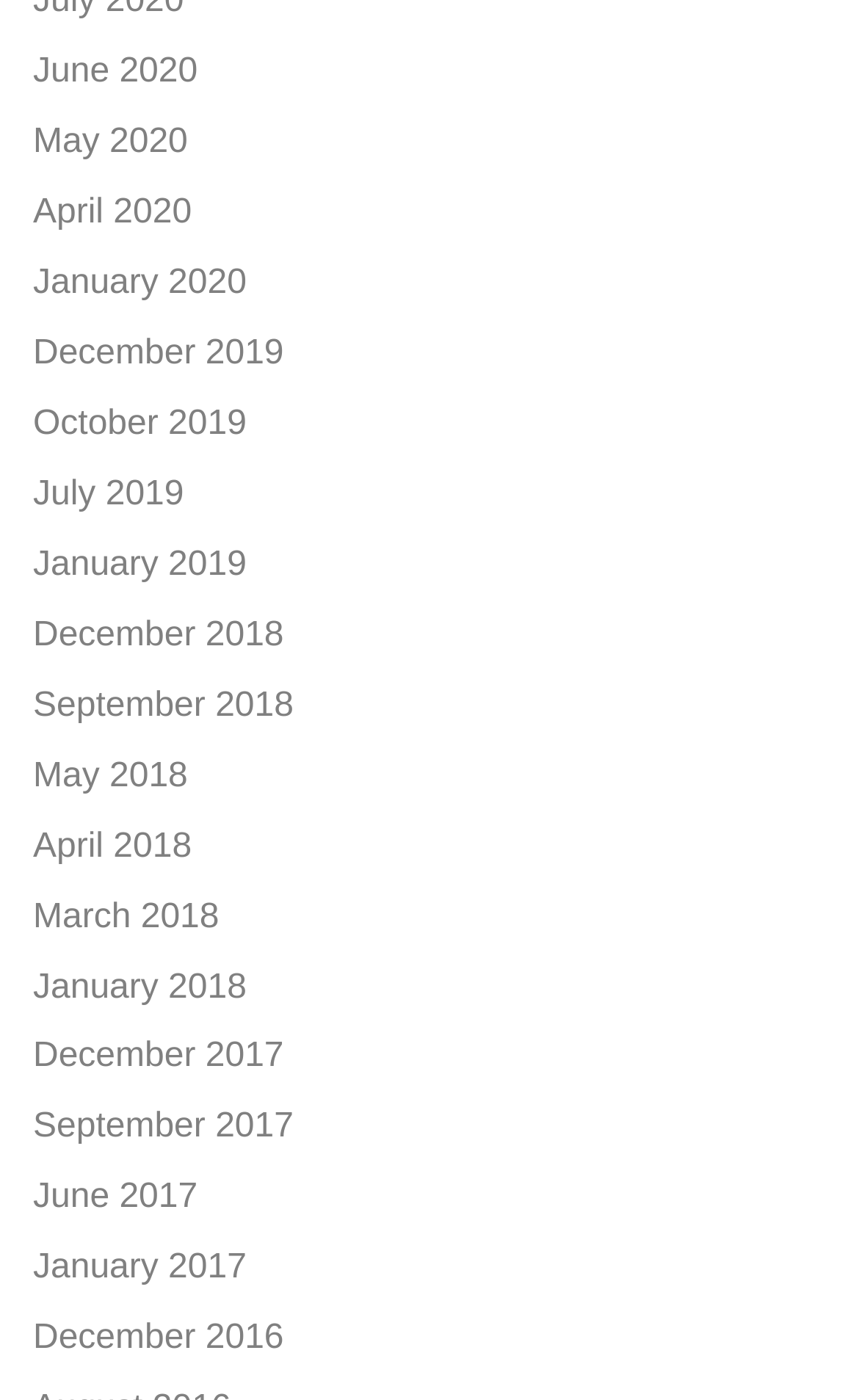Pinpoint the bounding box coordinates of the element that must be clicked to accomplish the following instruction: "Read the 'Miskin Alumni News! Bobby Johnson cast in Bad Education' article". The coordinates should be in the format of four float numbers between 0 and 1, i.e., [left, top, right, bottom].

None